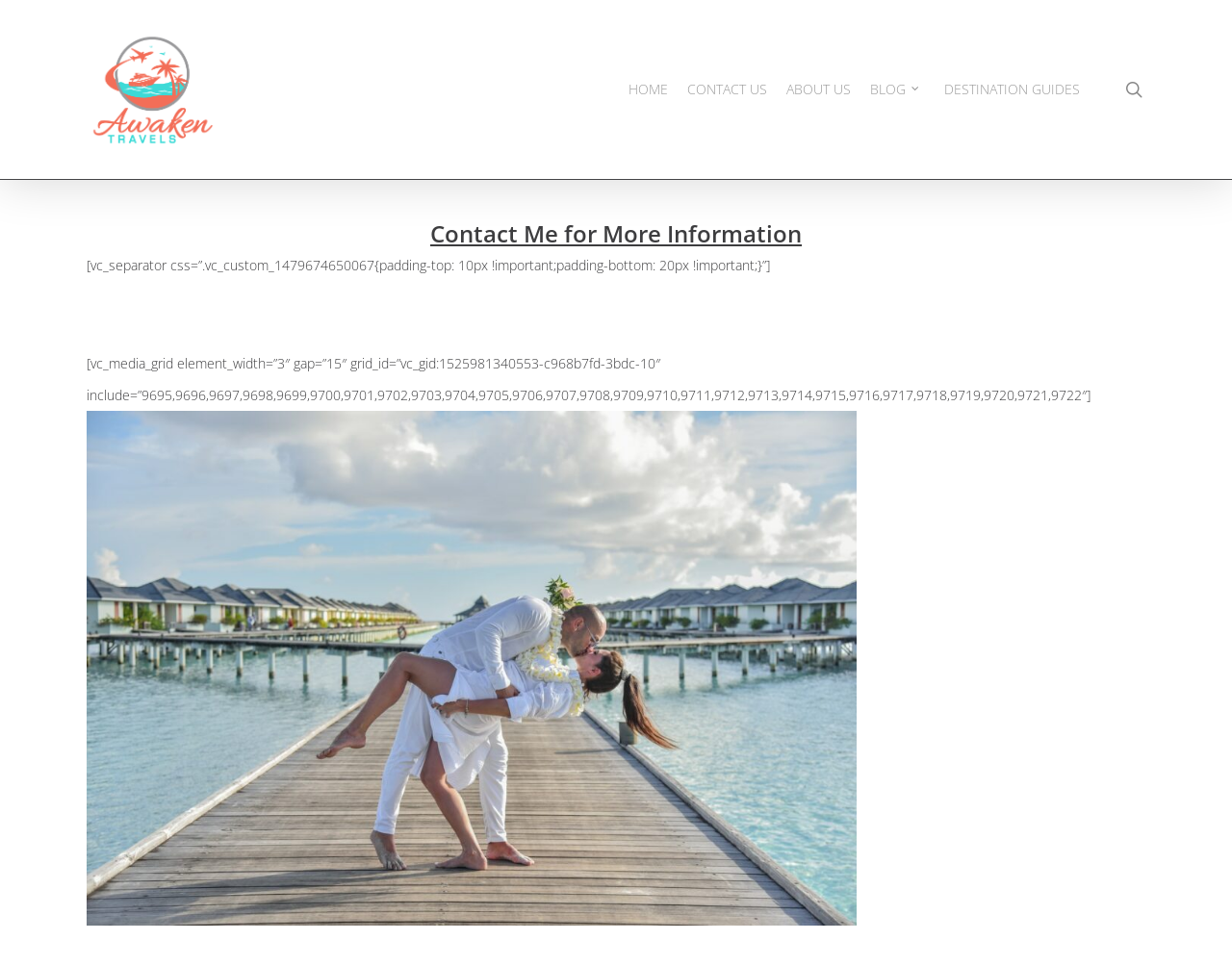Provide the bounding box coordinates of the HTML element described as: "BLOG". The bounding box coordinates should be four float numbers between 0 and 1, i.e., [left, top, right, bottom].

[0.706, 0.083, 0.751, 0.103]